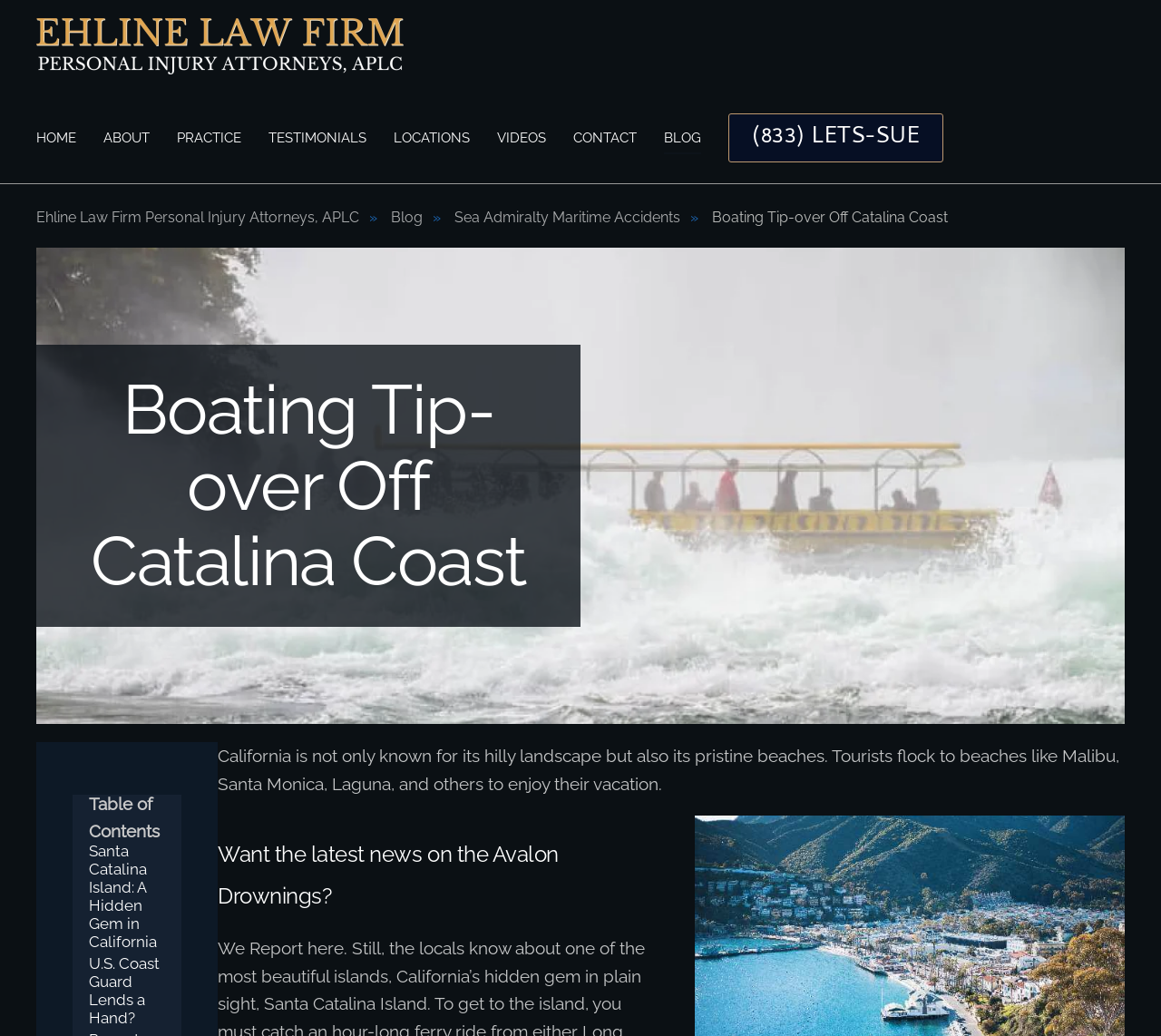Highlight the bounding box coordinates of the element that should be clicked to carry out the following instruction: "Click on the 'HOME' link". The coordinates must be given as four float numbers ranging from 0 to 1, i.e., [left, top, right, bottom].

[0.031, 0.098, 0.066, 0.168]